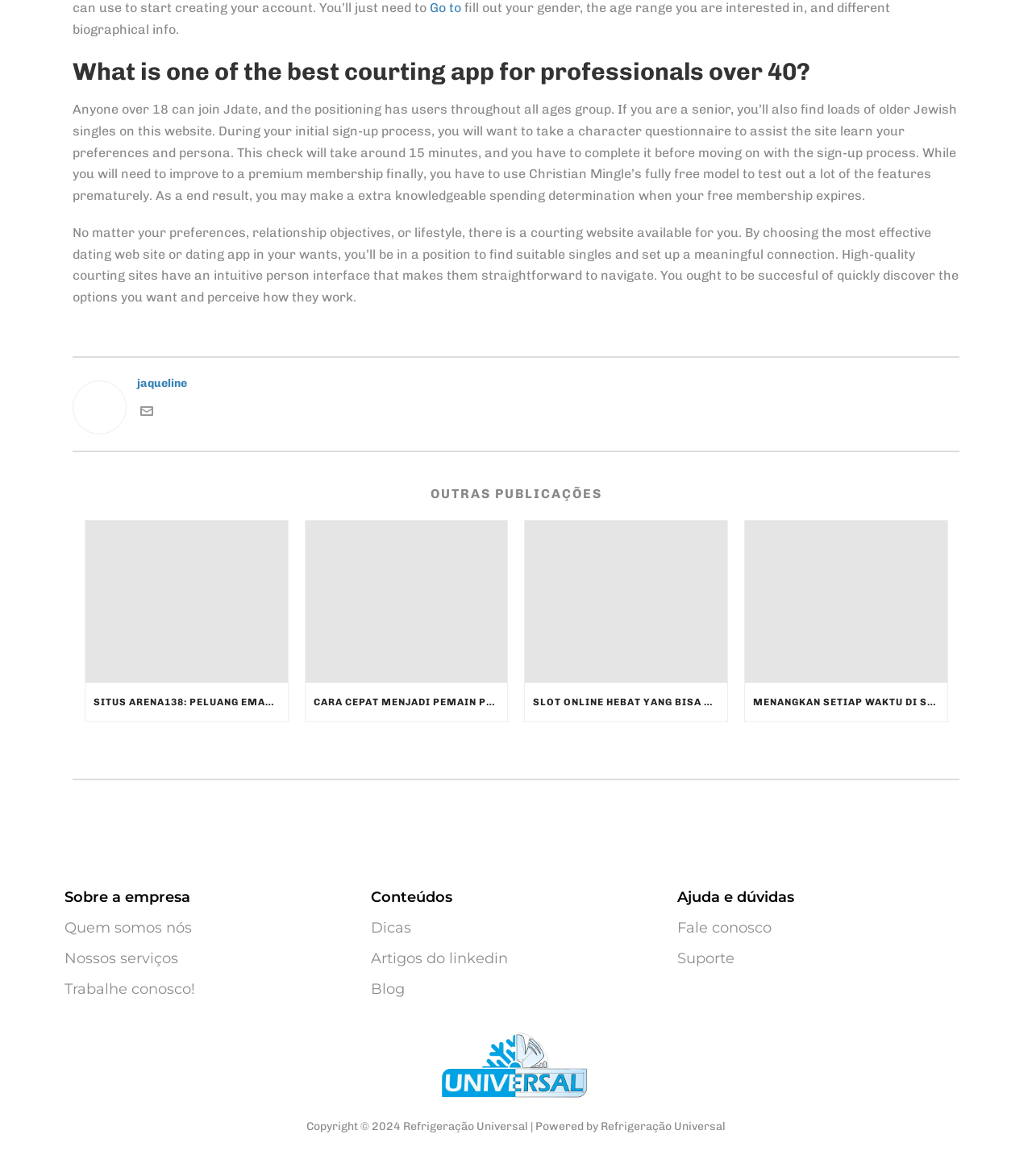Identify and provide the bounding box coordinates of the UI element described: "Trabalhe conosco!". The coordinates should be formatted as [left, top, right, bottom], with each number being a float between 0 and 1.

[0.062, 0.834, 0.189, 0.849]